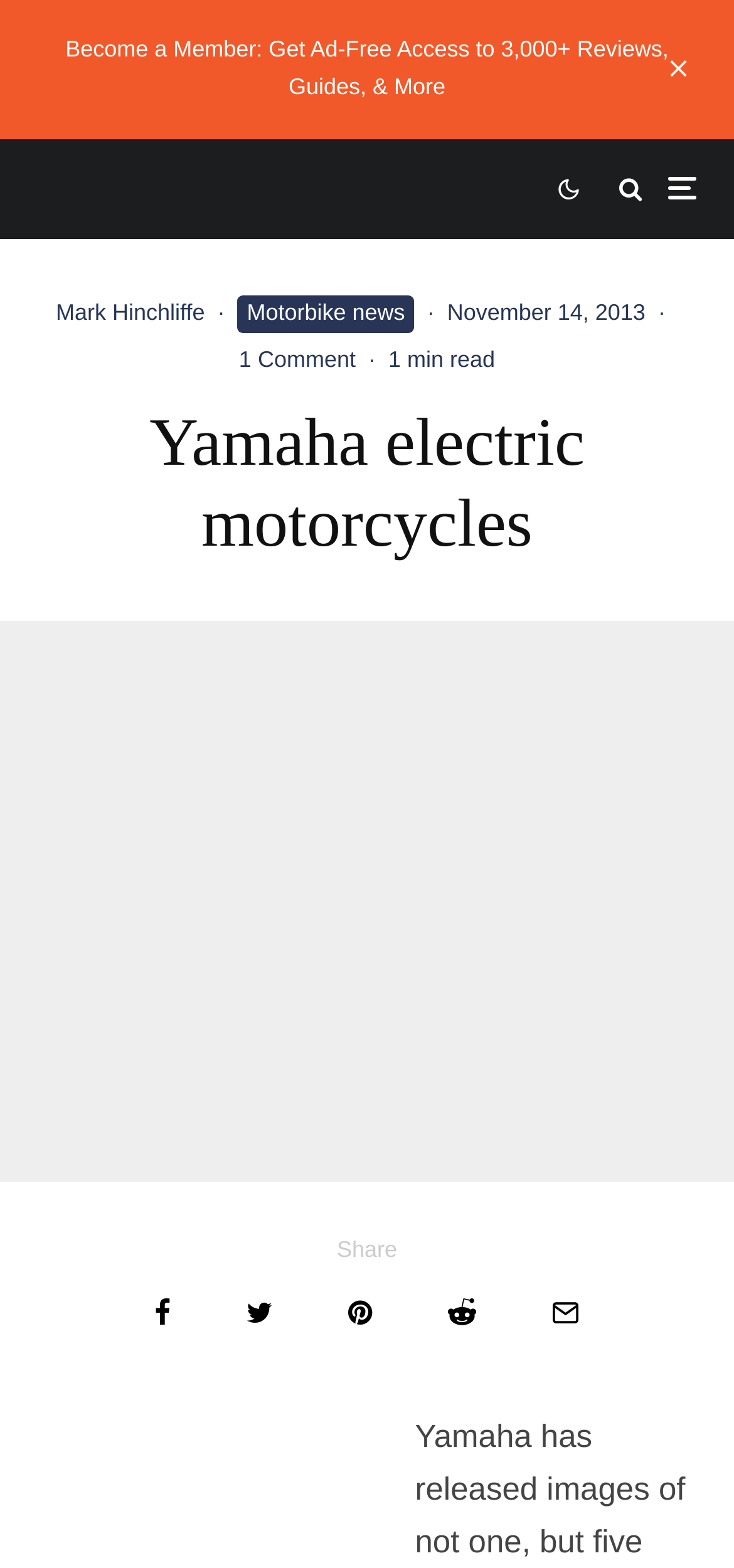Locate the bounding box of the user interface element based on this description: "Motorbike news".

[0.324, 0.188, 0.565, 0.212]